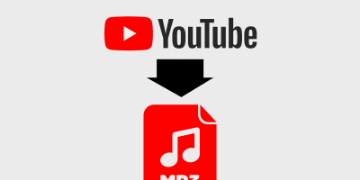Describe in detail everything you see in the image.

The image illustrates the process of downloading audio from YouTube in MP3 format, visually represented by a prominent YouTube logo above an arrow pointing downward toward a red document icon marked with a musical note and the text "MP3." This graphic succinctly captures the essence of transforming video content into audio files, emphasizing the convenience of accessing music easily. It aligns perfectly with the article's focus on the "Top 5 Online YouTube to MP3 Converters Compared," offering users insights into practical tools for enjoying YouTube content offline. The clean design and clear icons enhance user understanding of the conversion process, making it an informative visual element.